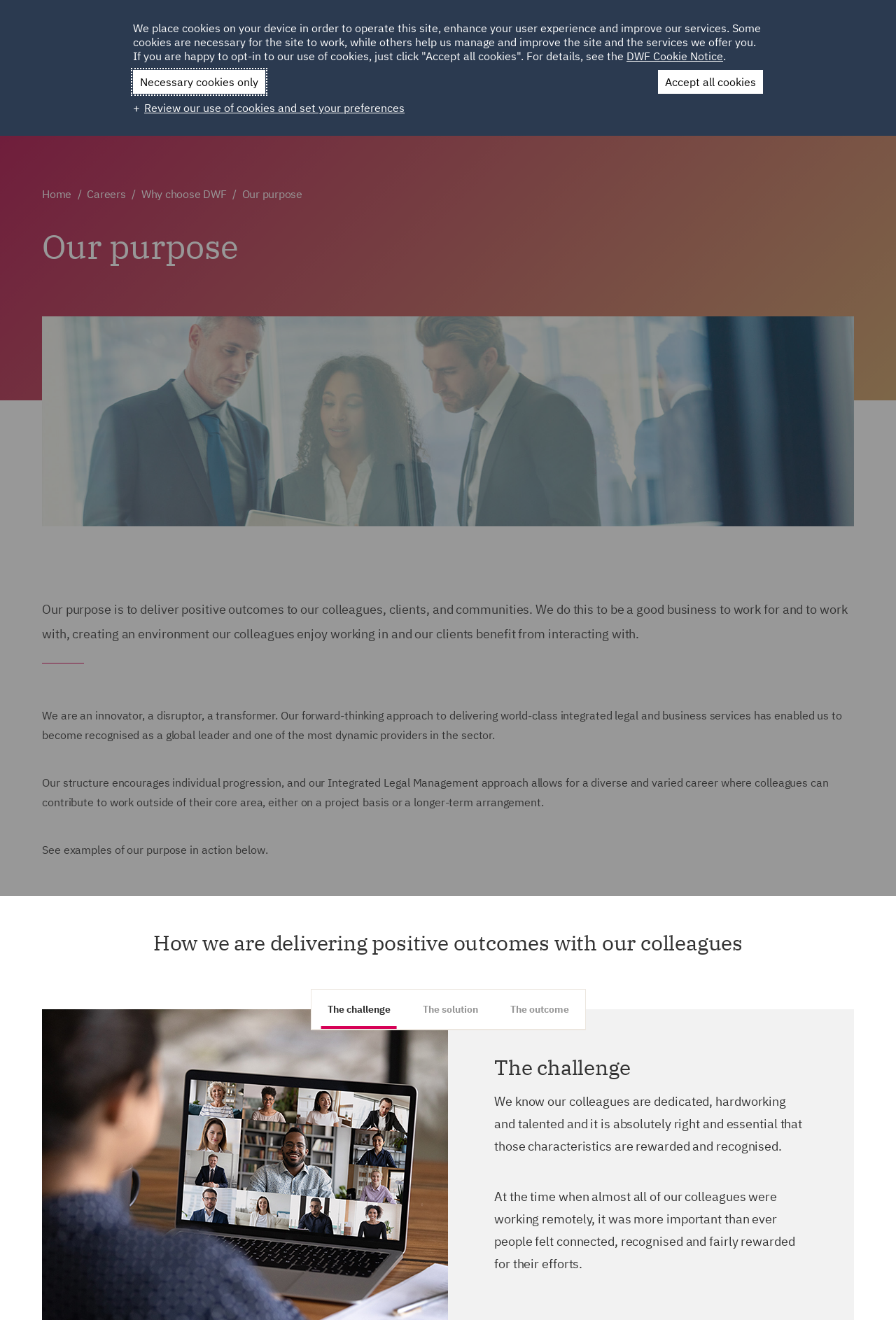Identify the bounding box coordinates necessary to click and complete the given instruction: "Click the DWF Logo".

[0.047, 0.057, 0.078, 0.068]